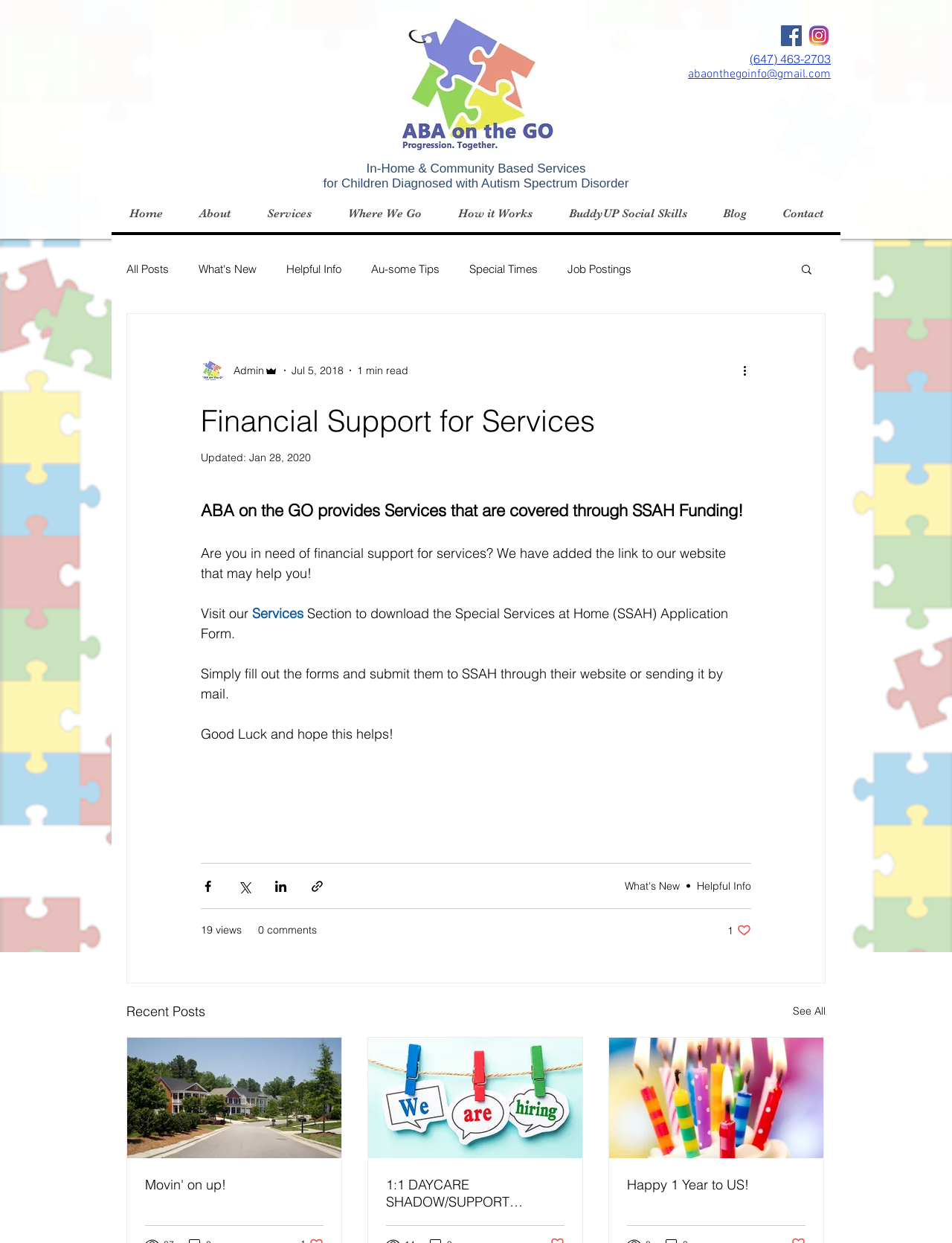Locate the bounding box of the UI element described by: "In-Home & Community Based Services" in the given webpage screenshot.

[0.385, 0.13, 0.615, 0.141]